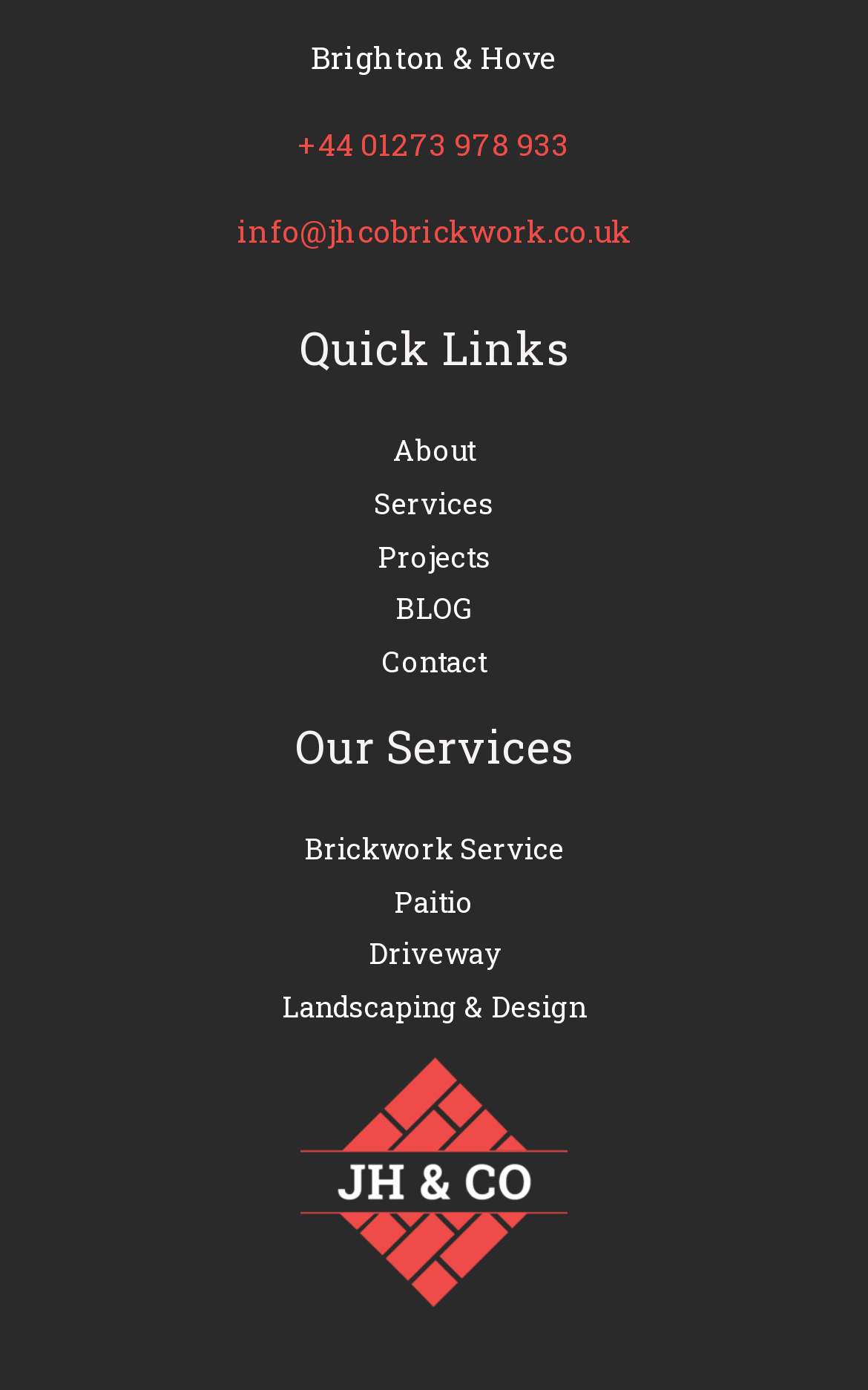Highlight the bounding box coordinates of the element that should be clicked to carry out the following instruction: "Learn about Brickwork Service". The coordinates must be given as four float numbers ranging from 0 to 1, i.e., [left, top, right, bottom].

[0.35, 0.597, 0.65, 0.623]